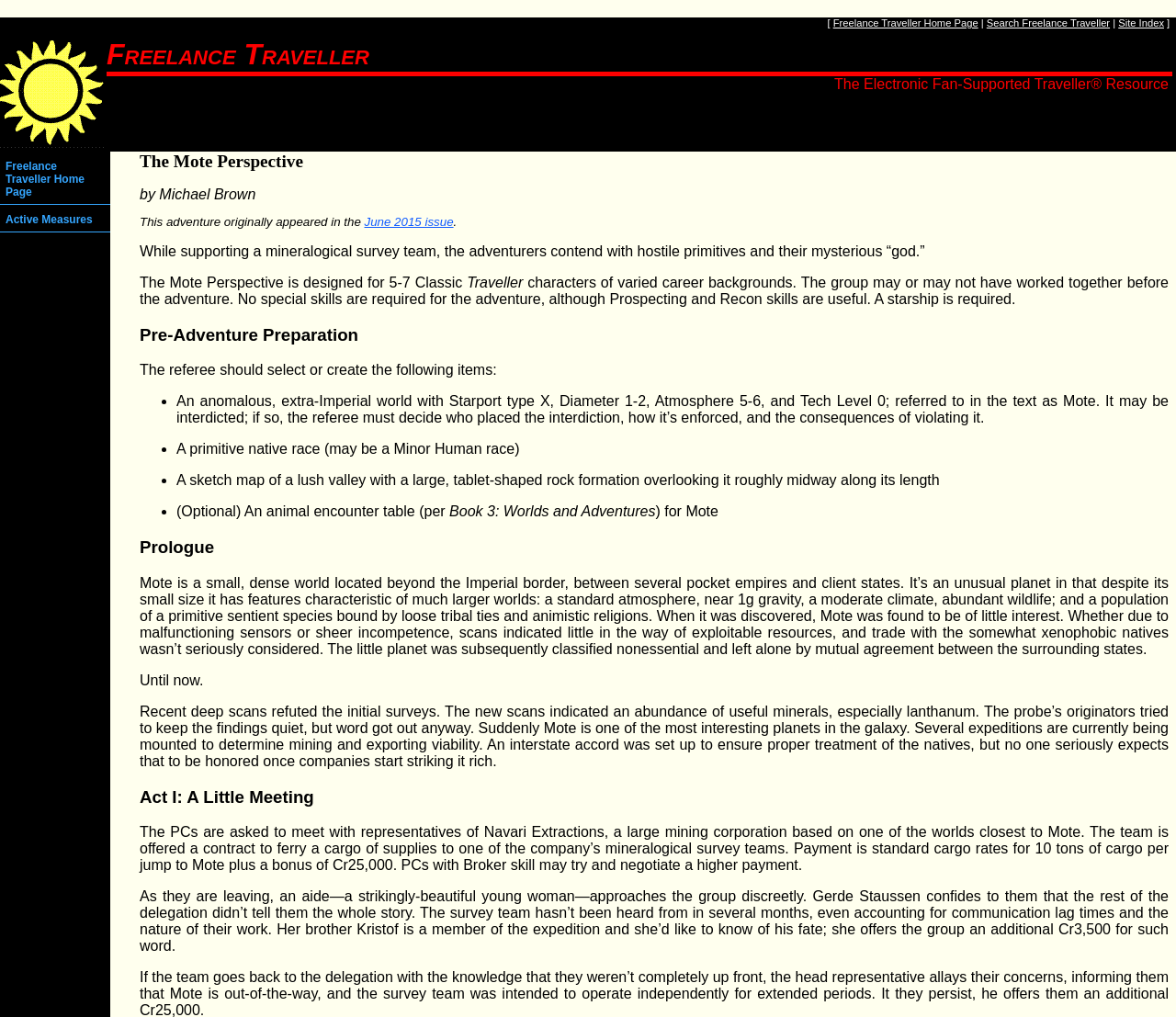Please answer the following query using a single word or phrase: 
What is the name of the adventure?

The Mote Perspective